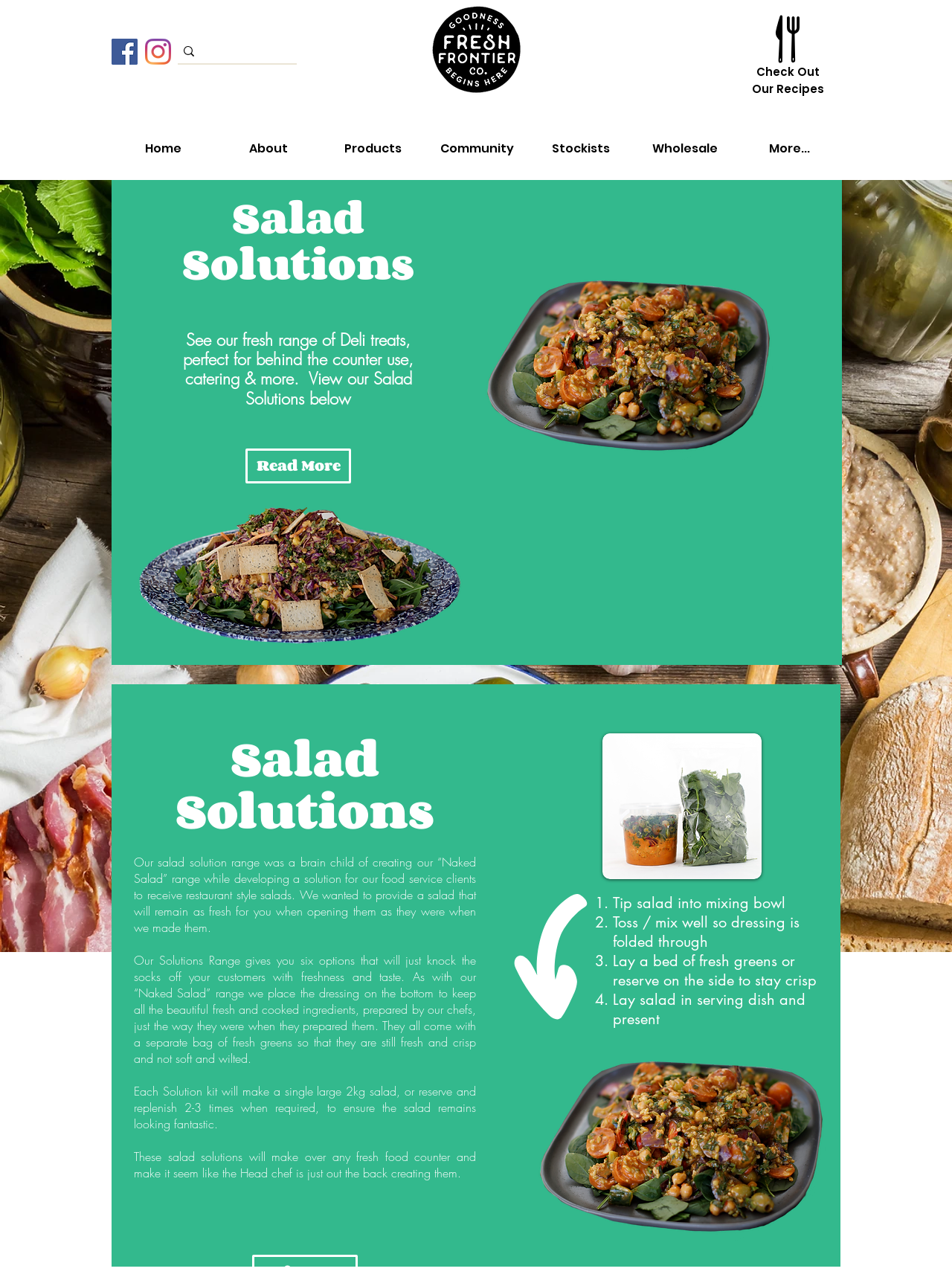Respond with a single word or phrase to the following question:
What is the logo of the website?

Fresh frontier logo